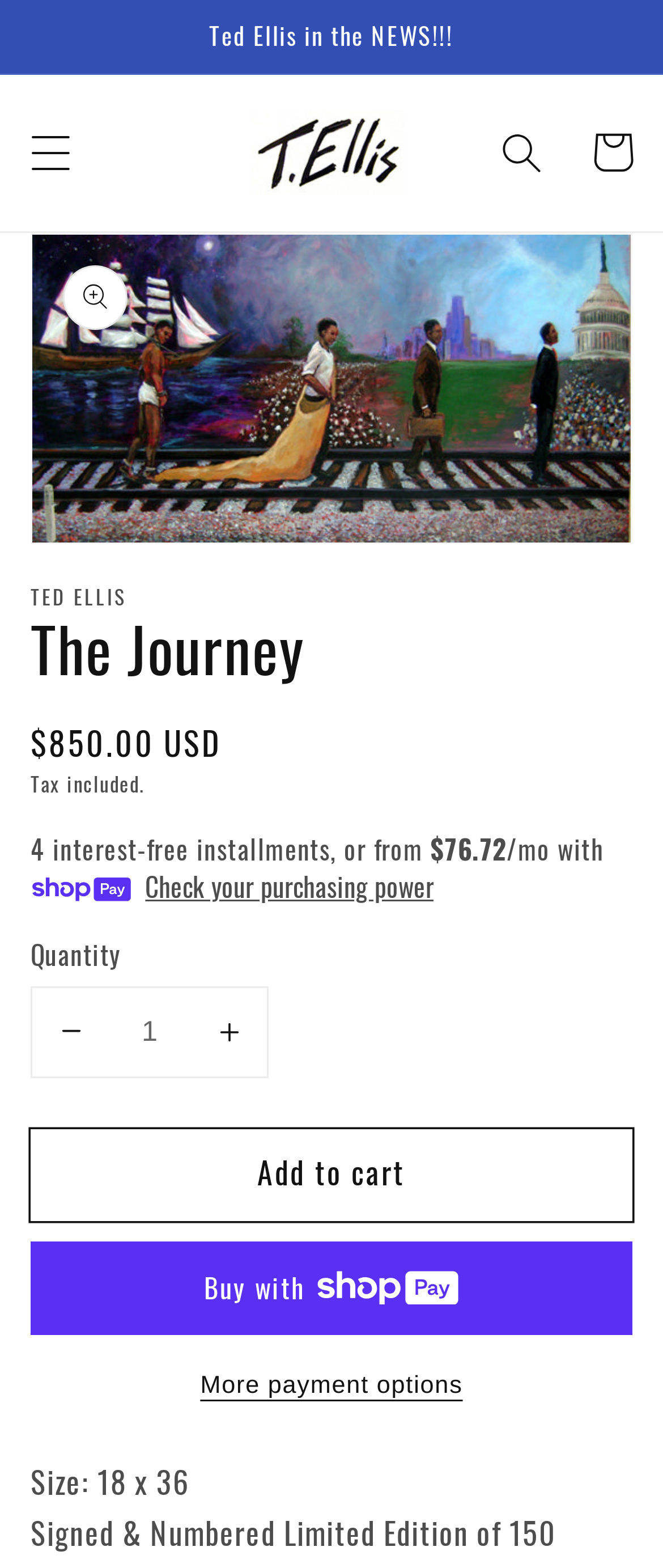Please identify the bounding box coordinates of the element's region that needs to be clicked to fulfill the following instruction: "Click the menu button". The bounding box coordinates should consist of four float numbers between 0 and 1, i.e., [left, top, right, bottom].

[0.009, 0.069, 0.145, 0.126]